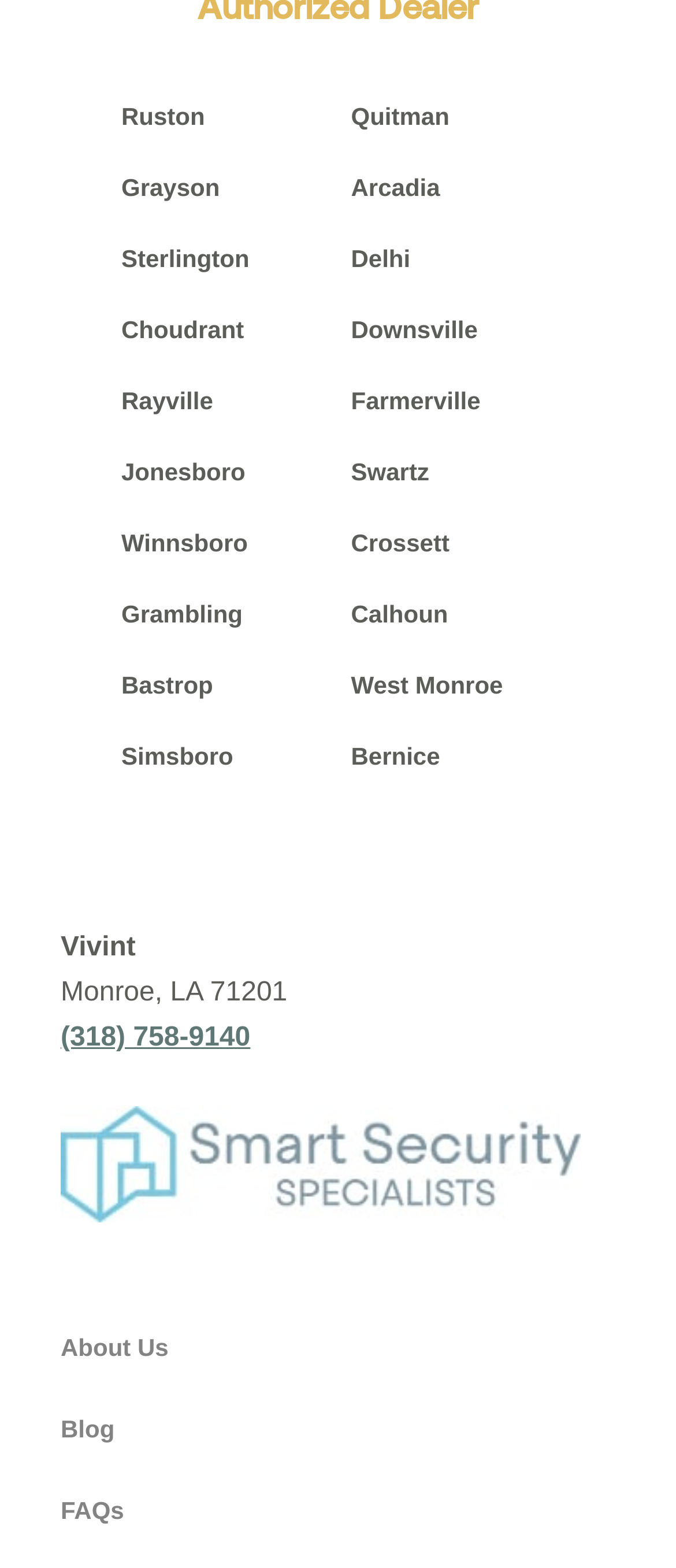Determine the bounding box coordinates for the HTML element mentioned in the following description: "(318) 758-9140". The coordinates should be a list of four floats ranging from 0 to 1, represented as [left, top, right, bottom].

[0.09, 0.652, 0.37, 0.671]